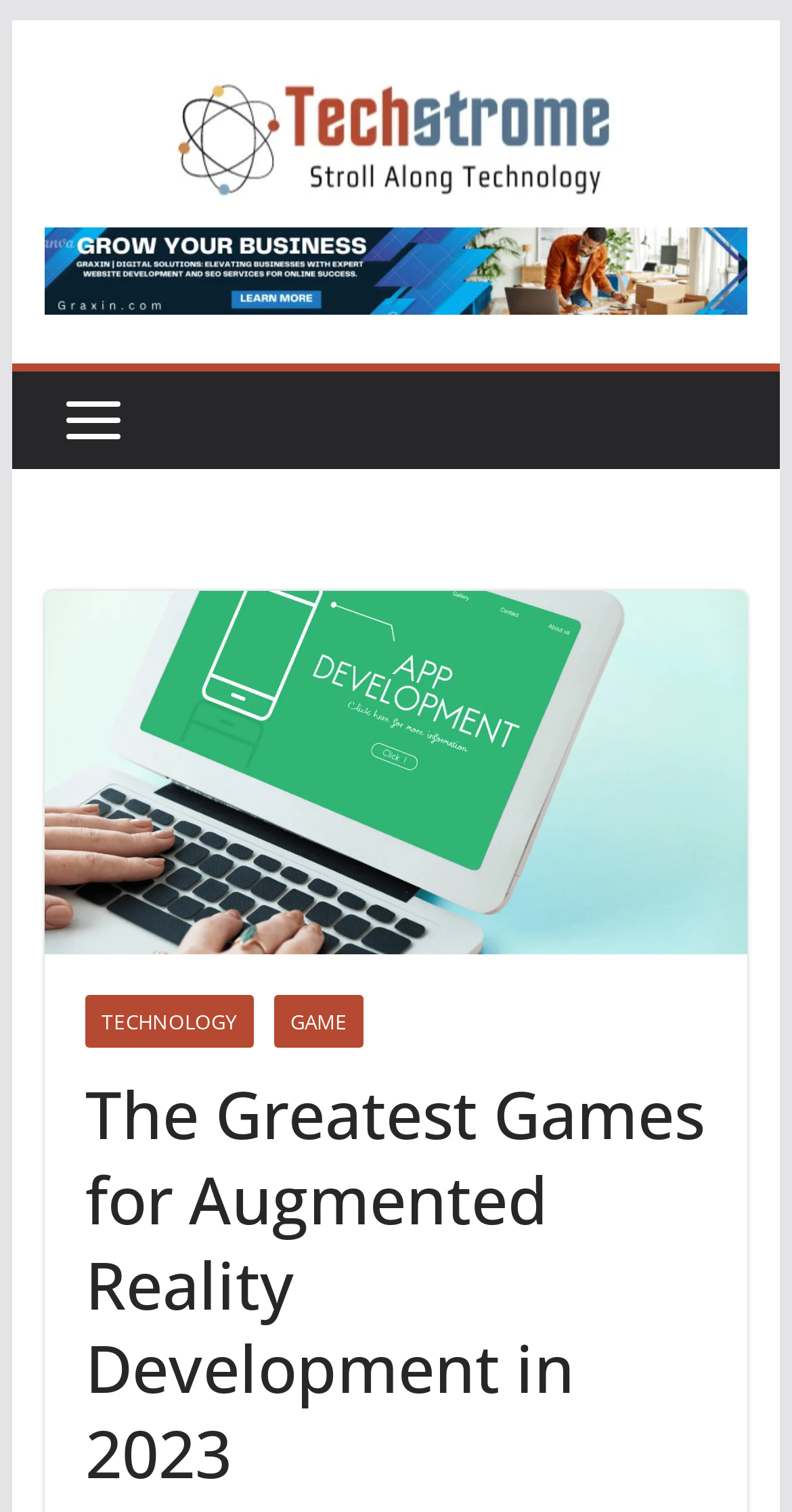Provide your answer to the question using just one word or phrase: What is the topic of the article?

Augmented Reality Development